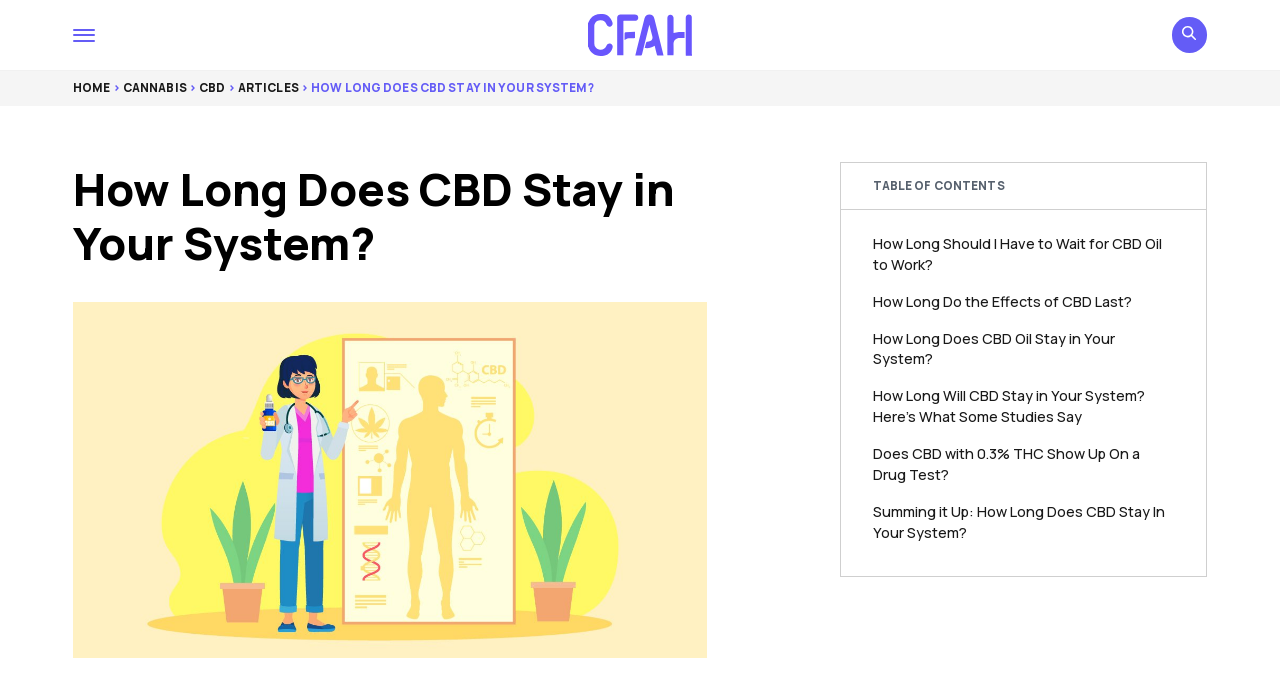Find the bounding box coordinates for the HTML element specified by: "4763".

None